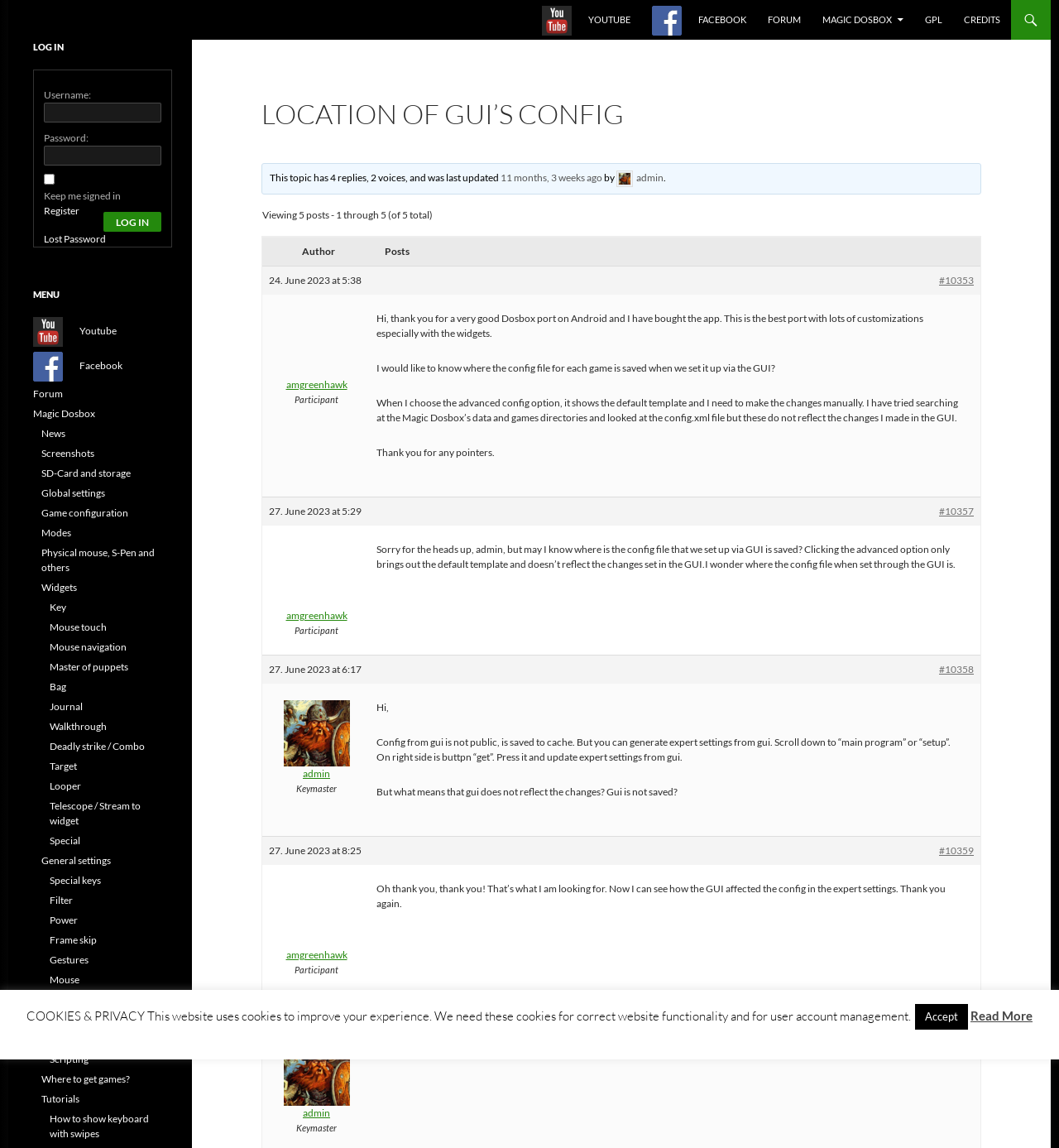Find the bounding box coordinates of the element you need to click on to perform this action: 'View the NEWS page'. The coordinates should be represented by four float values between 0 and 1, in the format [left, top, right, bottom].

[0.039, 0.372, 0.062, 0.383]